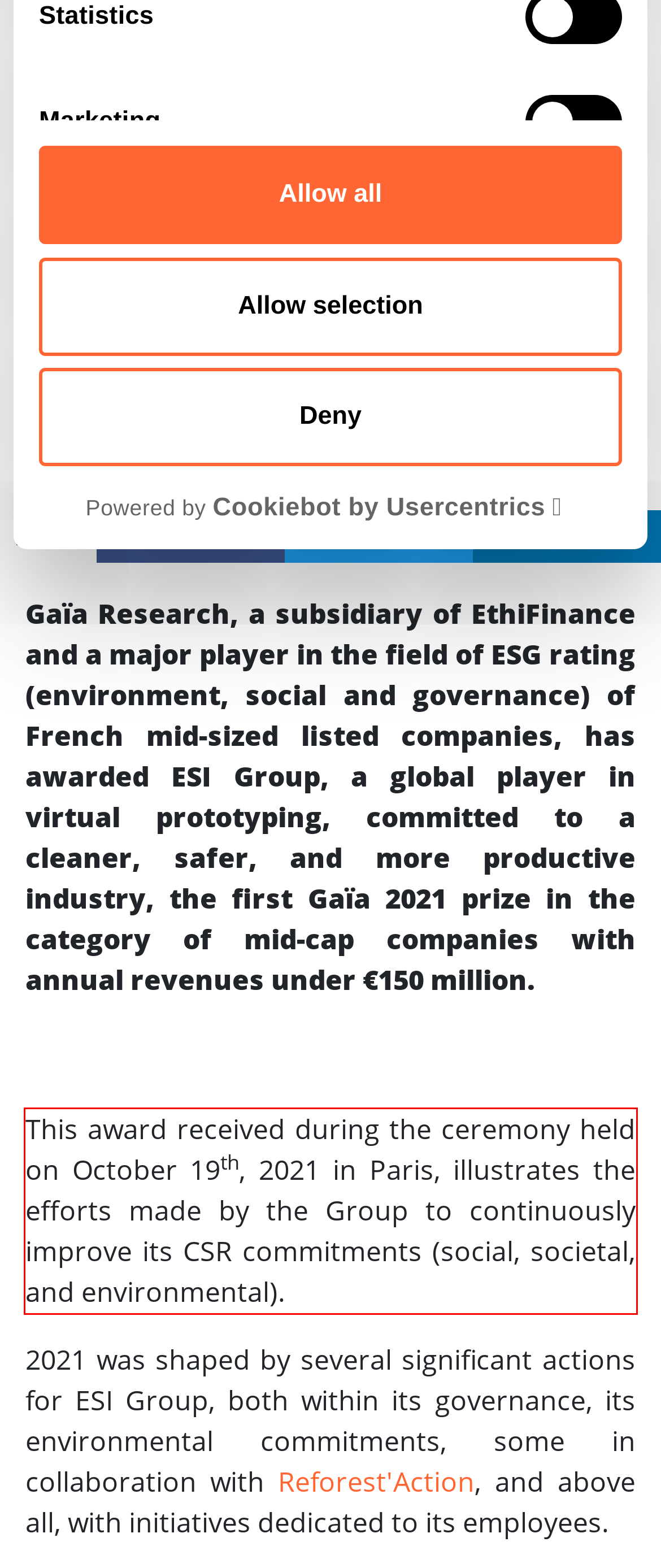Identify the red bounding box in the webpage screenshot and perform OCR to generate the text content enclosed.

This award received during the ceremony held on October 19th, 2021 in Paris, illustrates the efforts made by the Group to continuously improve its CSR commitments (social, societal, and environmental).